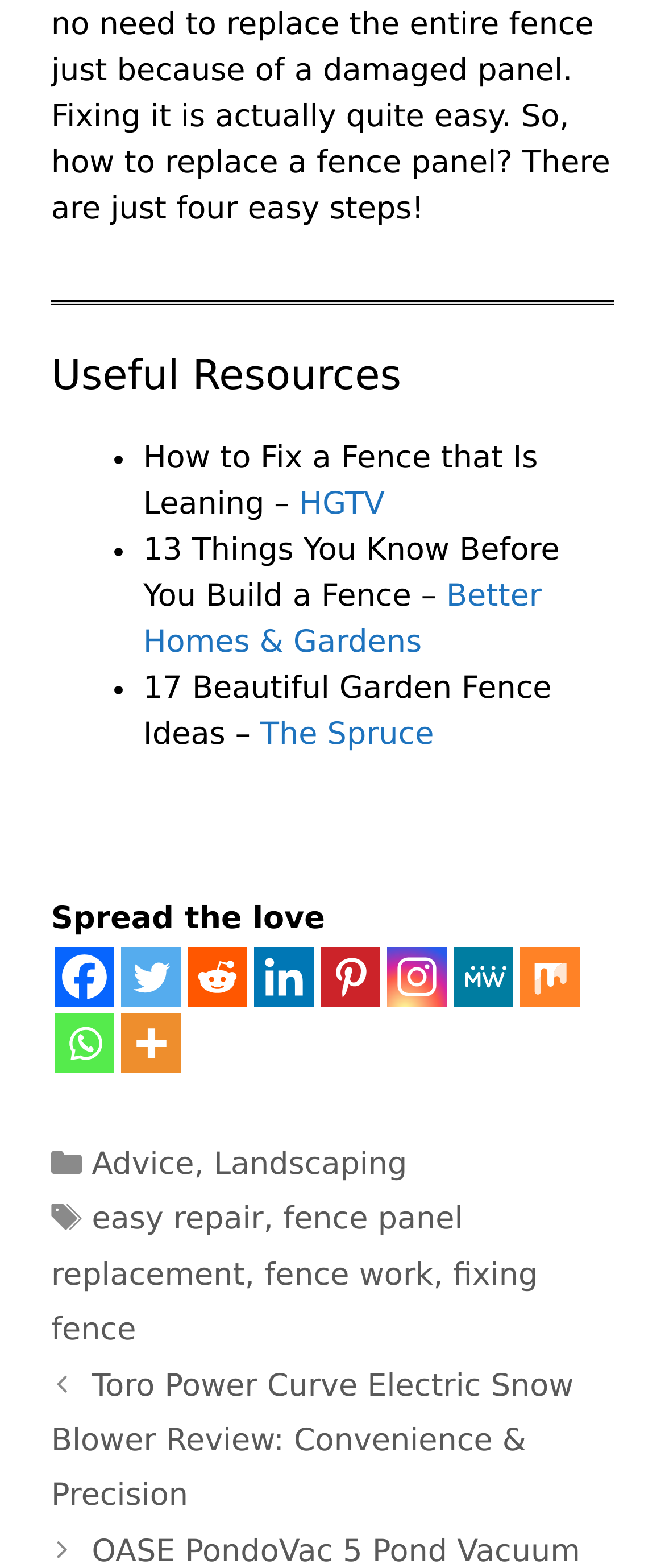Can you determine the bounding box coordinates of the area that needs to be clicked to fulfill the following instruction: "Click on 'How to Fix a Fence that Is Leaning –'"?

[0.215, 0.281, 0.809, 0.333]